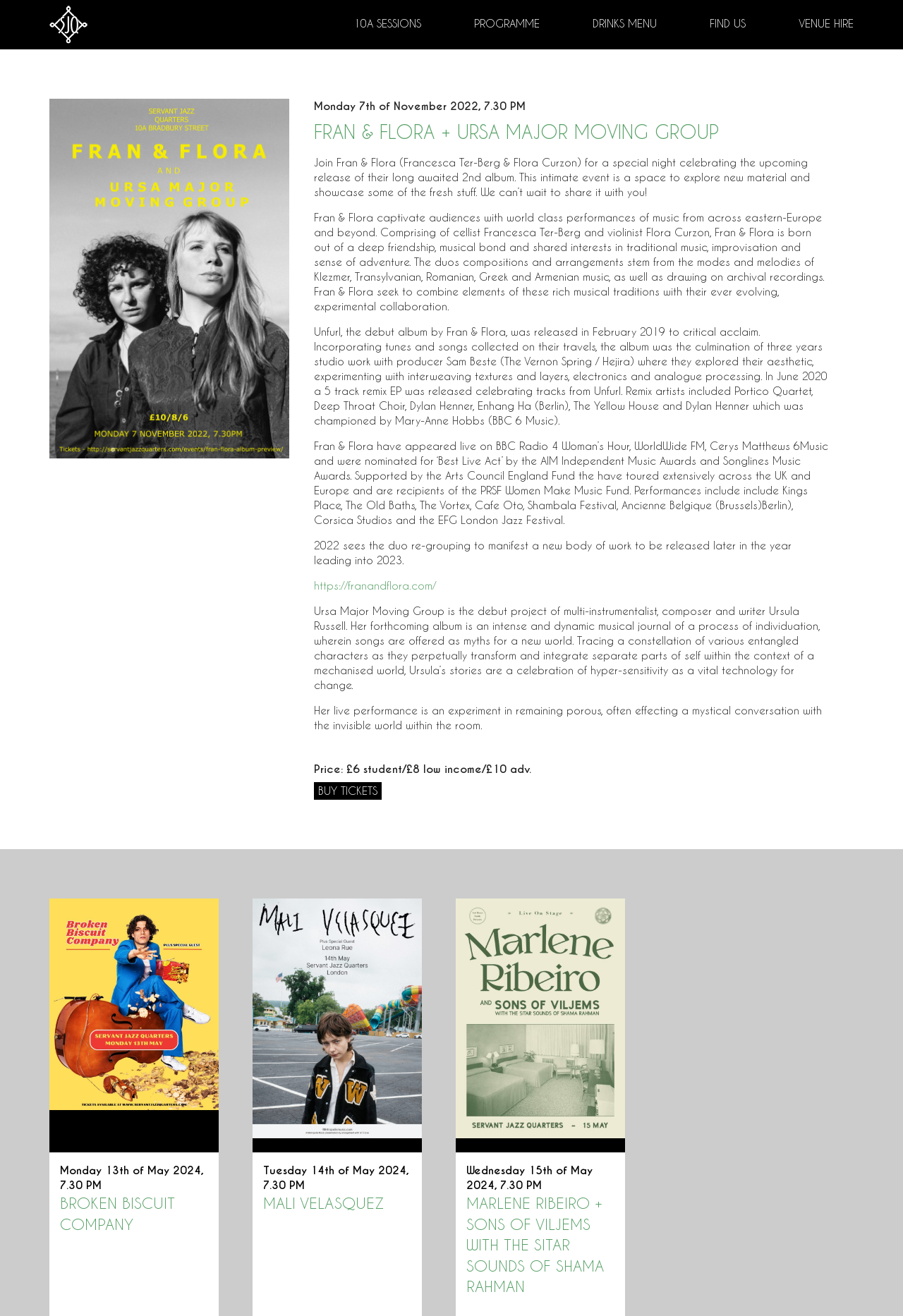Identify the bounding box coordinates of the region that needs to be clicked to carry out this instruction: "Find the venue". Provide these coordinates as four float numbers ranging from 0 to 1, i.e., [left, top, right, bottom].

[0.786, 0.013, 0.826, 0.023]